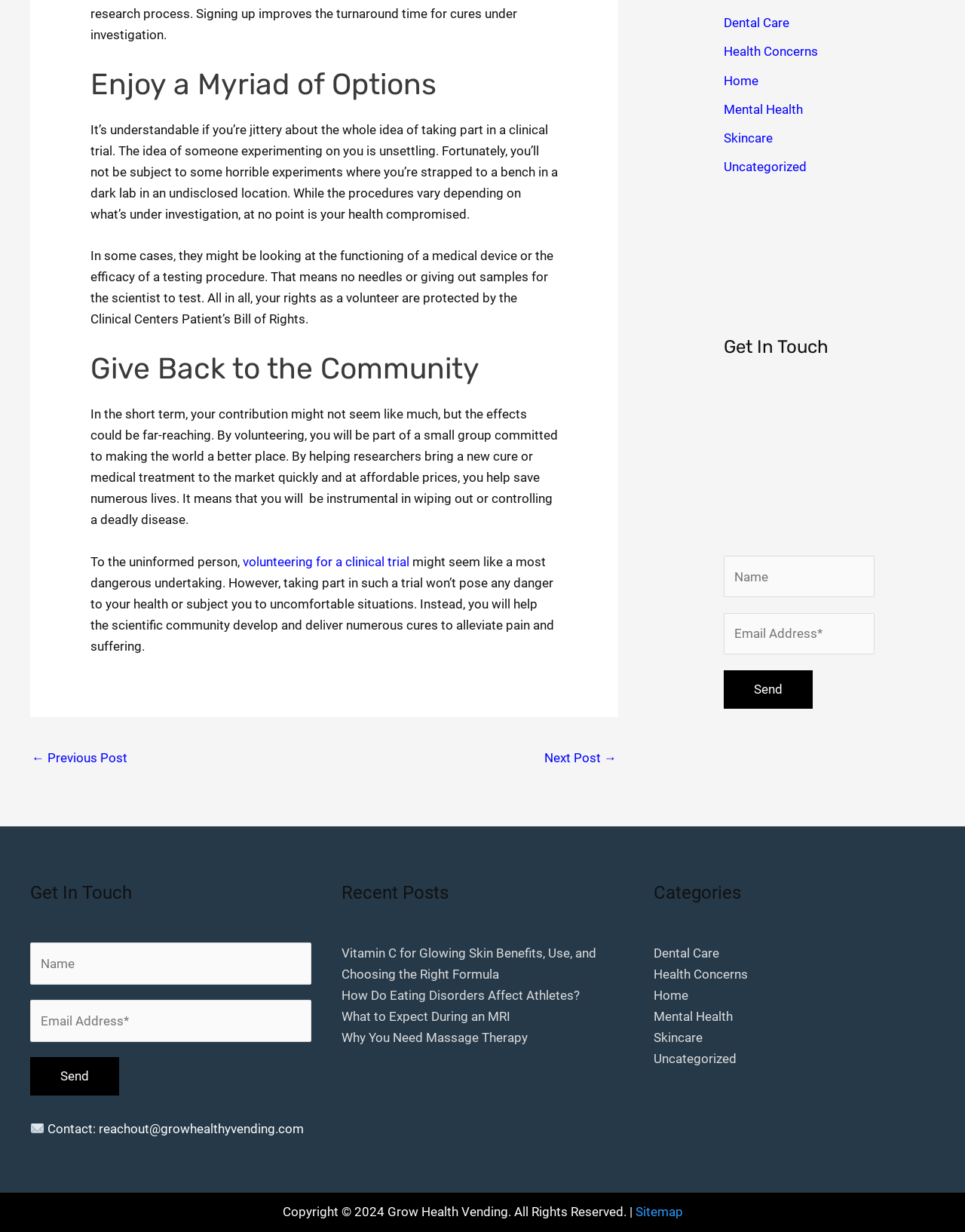What is the copyright year mentioned on the webpage? Observe the screenshot and provide a one-word or short phrase answer.

2024